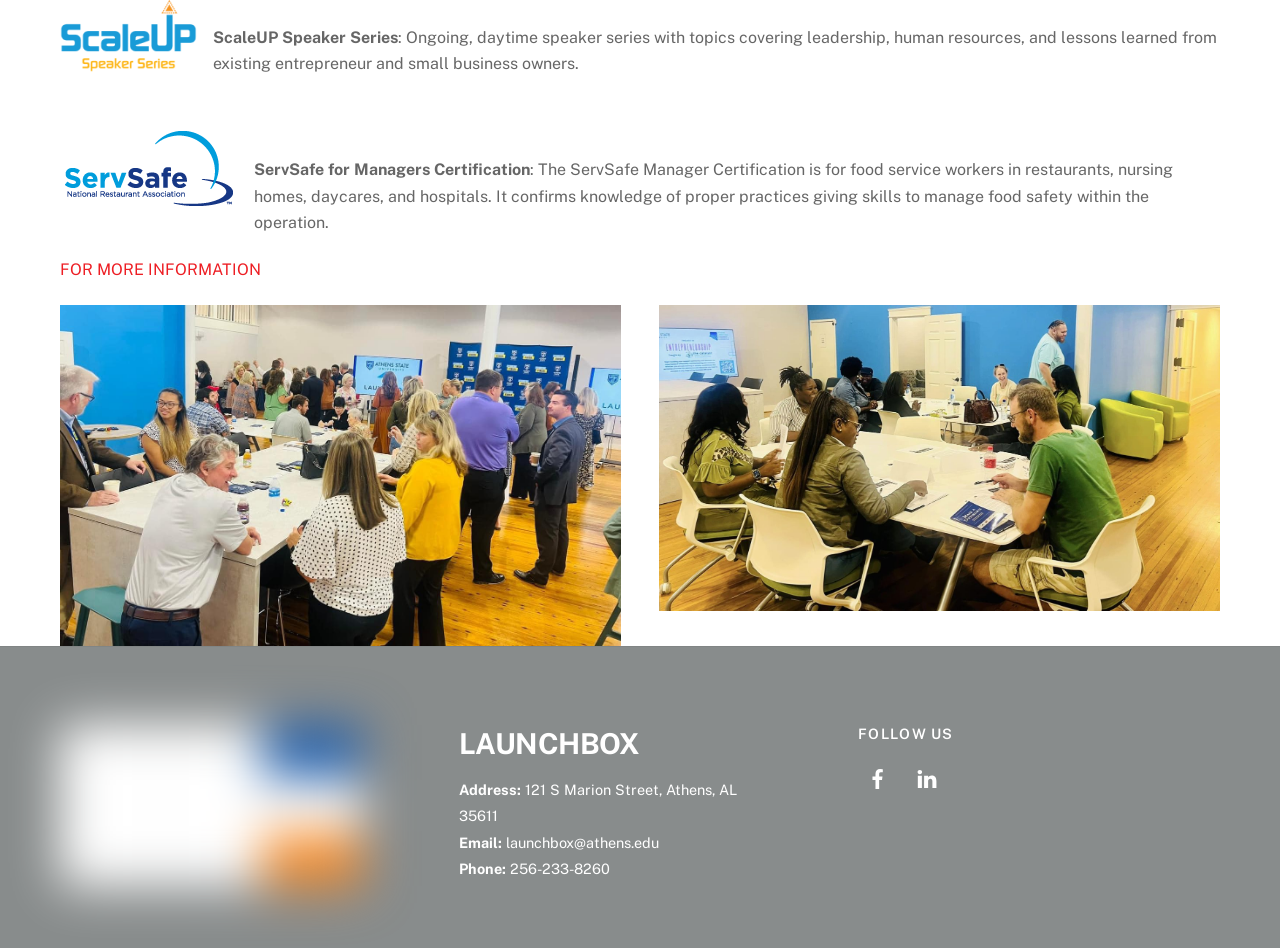Find the bounding box coordinates for the HTML element described in this sentence: "aria-label="linkedin"". Provide the coordinates as four float numbers between 0 and 1, in the format [left, top, right, bottom].

[0.709, 0.81, 0.74, 0.828]